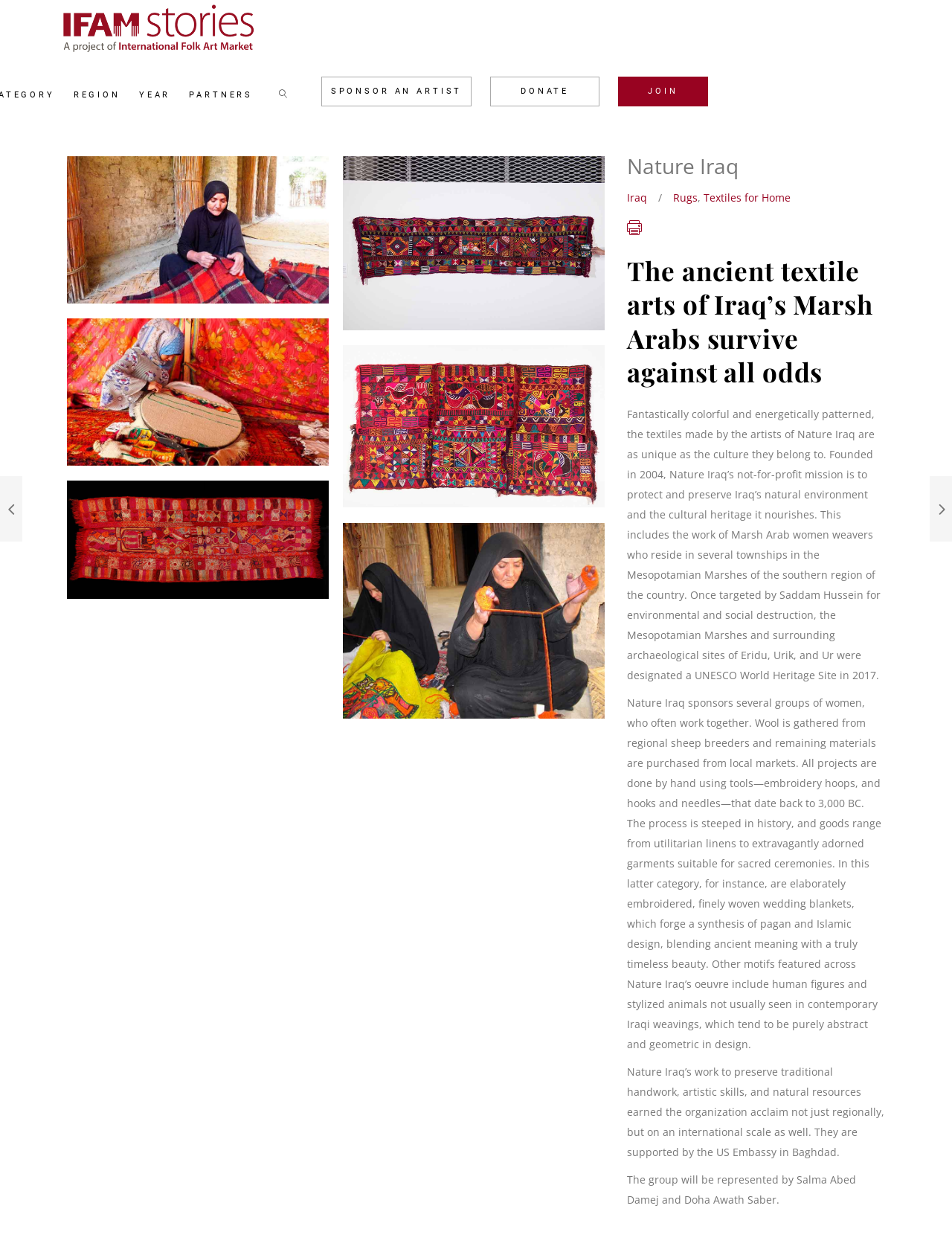Locate the bounding box coordinates of the element I should click to achieve the following instruction: "Read the article about 'The ancient textile arts of Iraq’s Marsh Arabs'".

[0.659, 0.202, 0.93, 0.31]